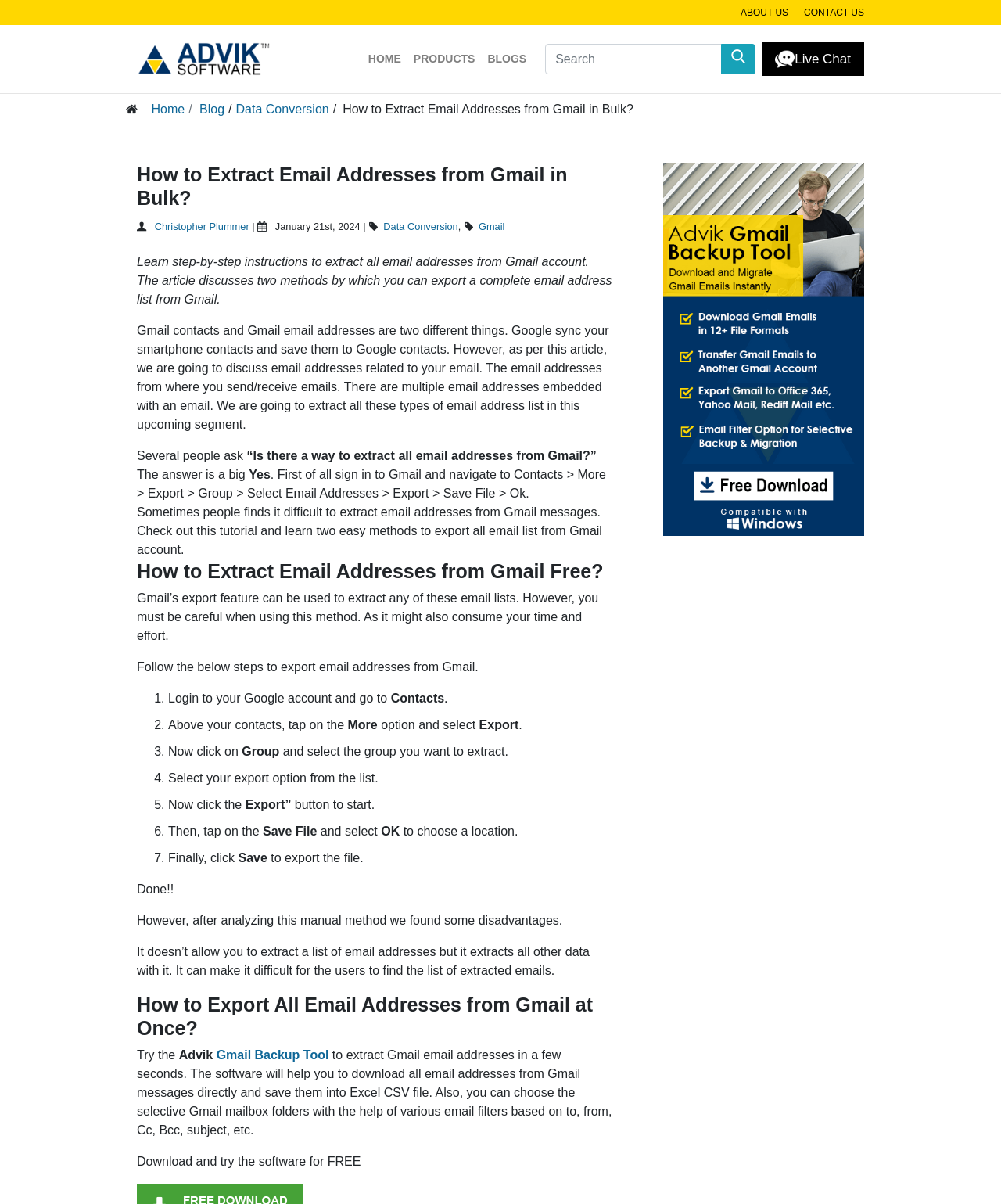What is the format of the exported email addresses using the Advik Gmail Backup Tool?
Look at the image and provide a detailed response to the question.

The webpage states that the Advik Gmail Backup Tool can export email addresses from Gmail and save them into an Excel CSV file, allowing users to easily access and manage the extracted email addresses.